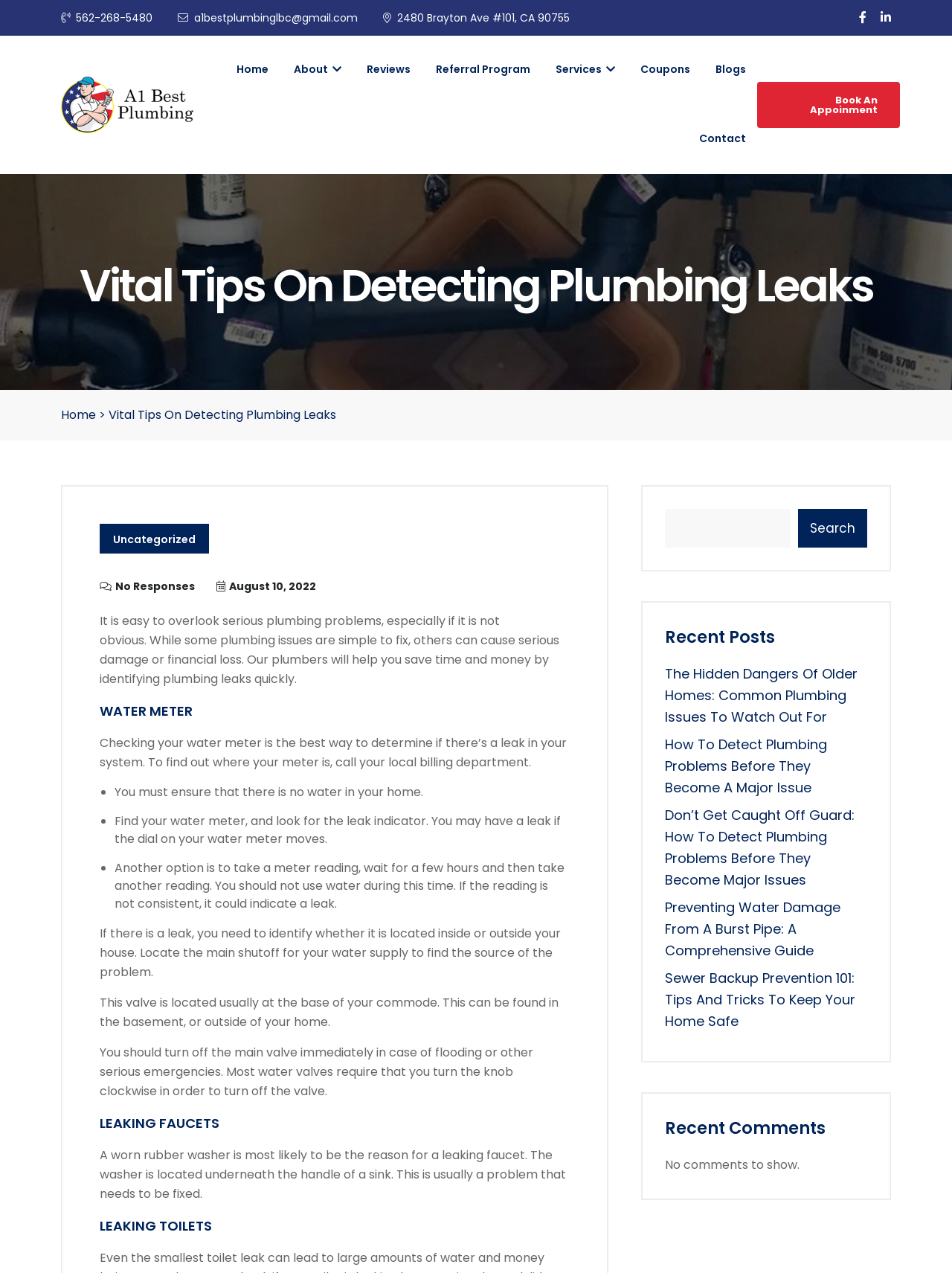What is the reason for a leaking faucet?
From the image, respond with a single word or phrase.

A worn rubber washer